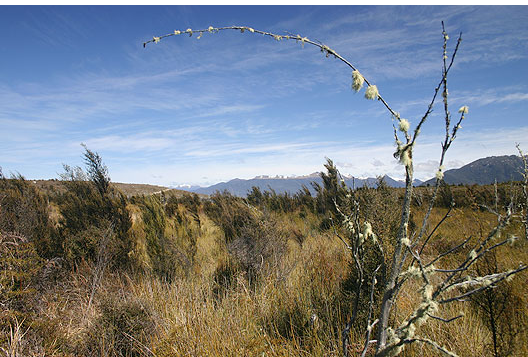Create a detailed narrative of what is happening in the image.

The image, titled "QEII covenant on Eweburn Station," beautifully captures the serene landscape of the Te Anau Basin in Fiordland, New Zealand. The foreground features a wild expanse with tall grasses and scattered shrubs, some adorned with lichen, showcasing the natural beauty of the wetlands. In the background, gentle mountain ranges rise under a clear blue sky, hinting at the diverse ecosystems present in the area. This visual emphasizes the importance of protecting and restoring such wetlands, as highlighted in the accompanying text about the QEII Trust’s initiatives for enhancing habitats and supporting biodiversity. The scene reflects both a tranquil environment and the ongoing efforts to conserve New Zealand's unique natural heritage.